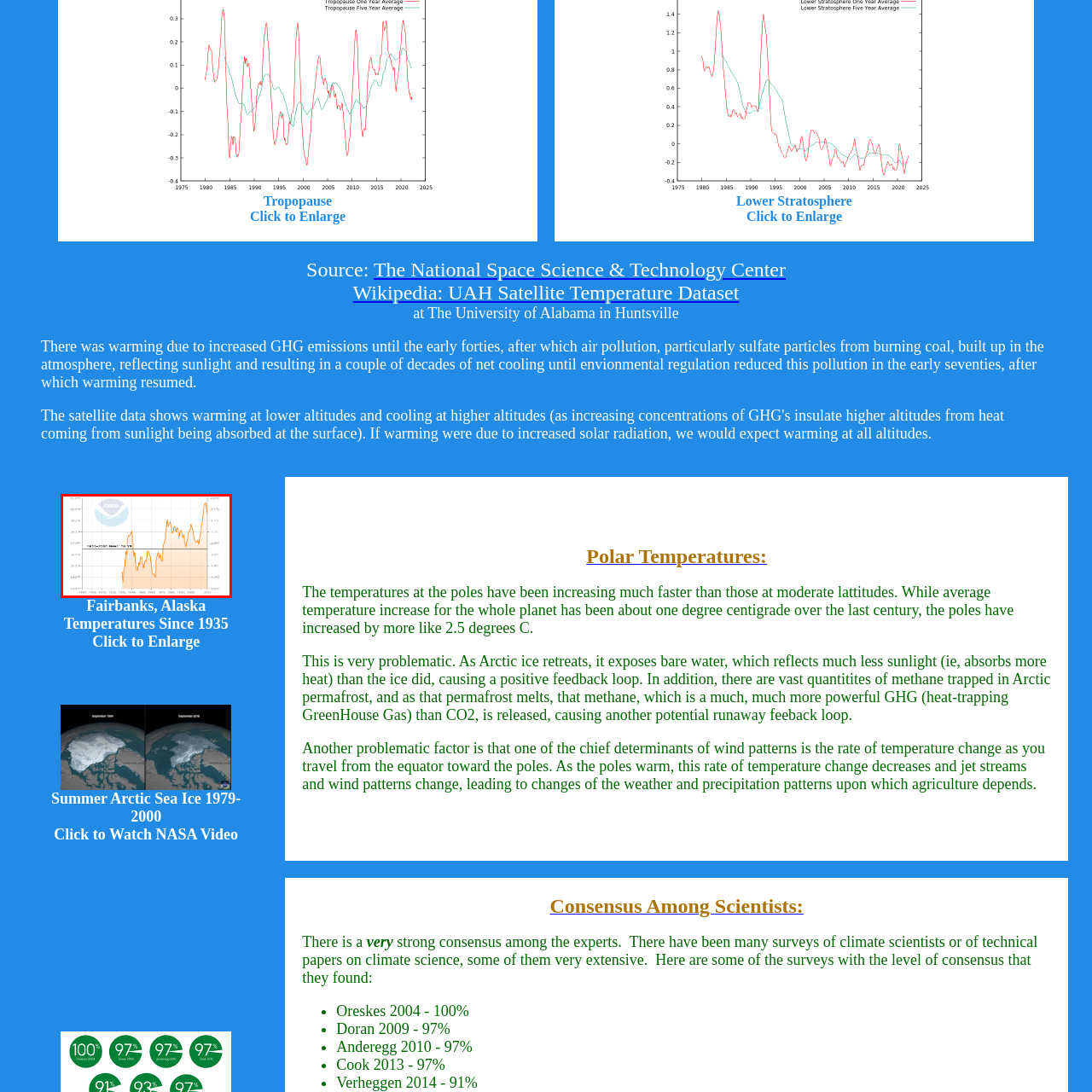What is the purpose of the horizontal line on the graph? Analyze the image within the red bounding box and give a one-word or short-phrase response.

Benchmark for average temperatures